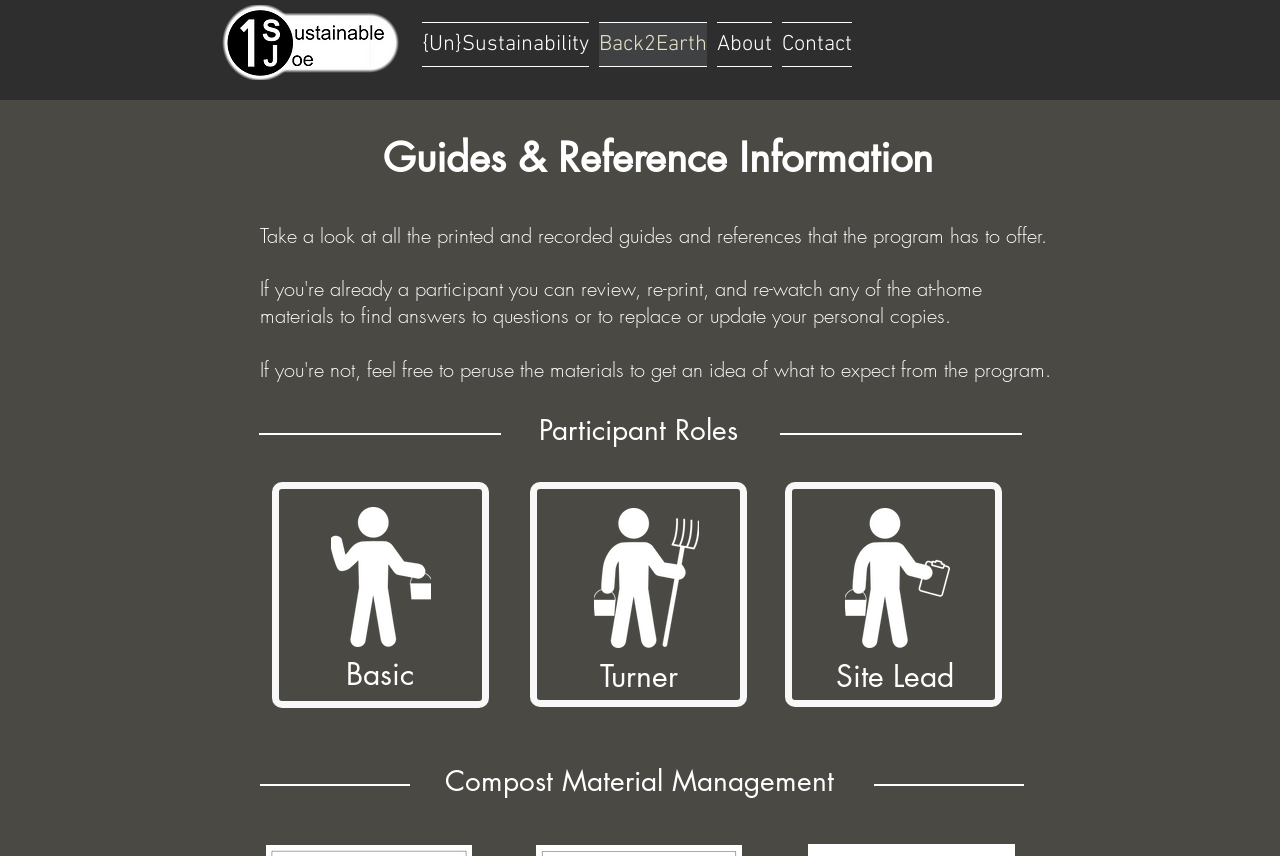Using the image as a reference, answer the following question in as much detail as possible:
What is the role of the stick figure on the left?

I found the role of the stick figure on the left by looking at the image element with bounding box coordinates [0.259, 0.593, 0.337, 0.756]. The text near this element is 'Basic'.